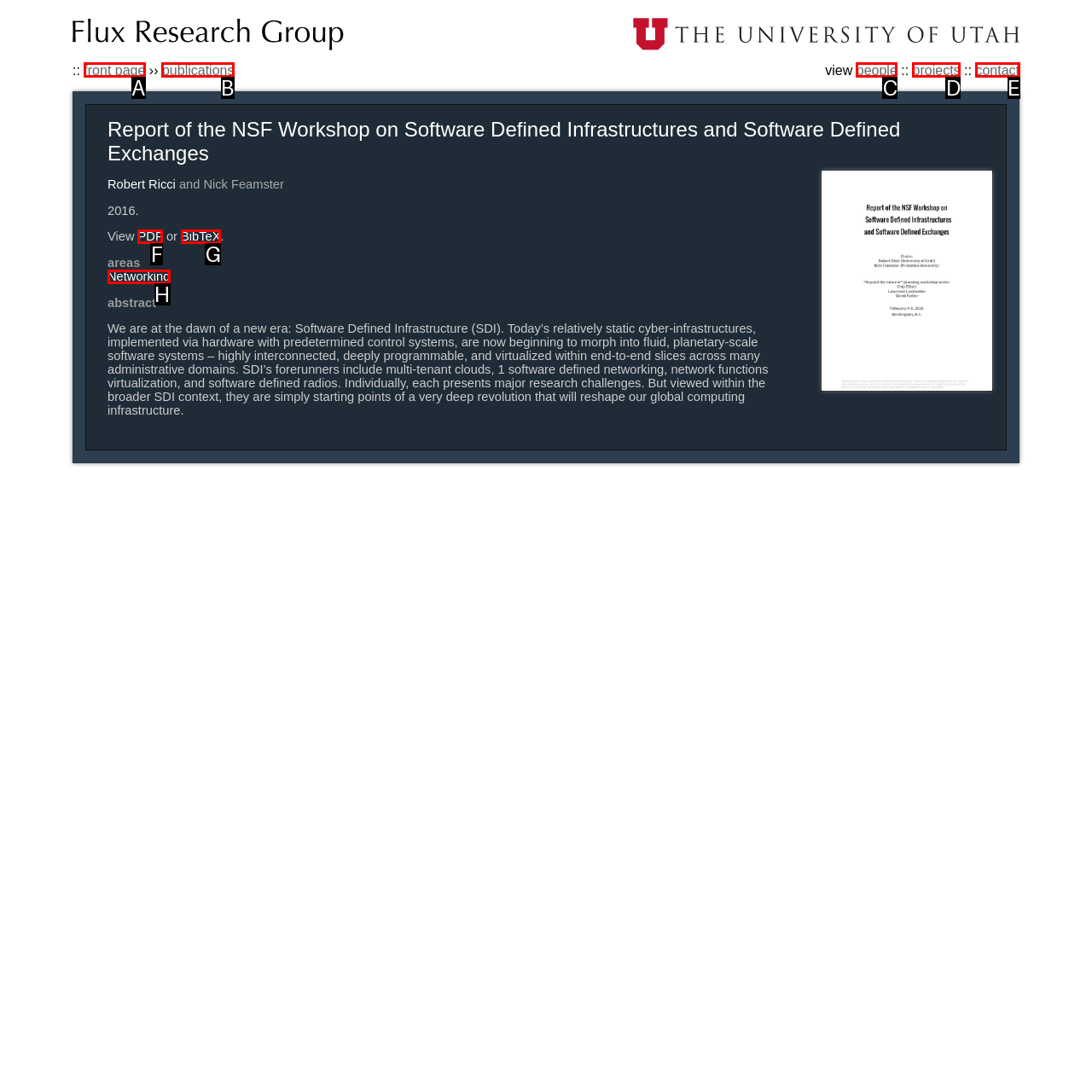Using the description: PDF, find the HTML element that matches it. Answer with the letter of the chosen option.

F